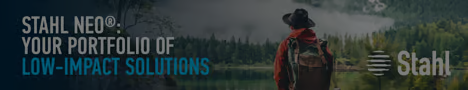What is the theme conveyed by the misty backdrop?
Give a detailed and exhaustive answer to the question.

The misty backdrop in the image creates a serene and peaceful atmosphere, which conveys the theme of nature and sustainability, aligning with the brand's commitment to environmentally friendly practices.